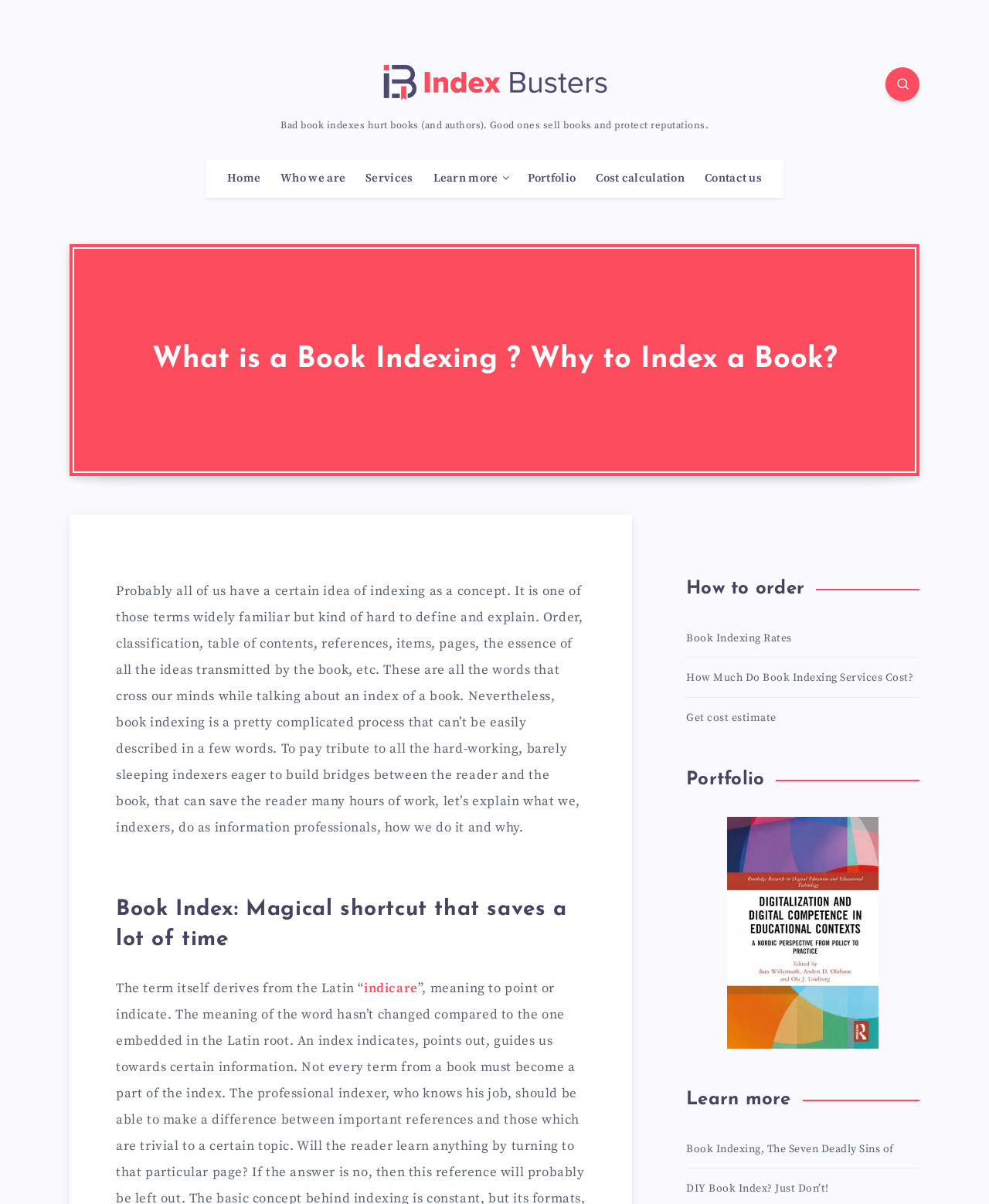Determine the bounding box coordinates of the element's region needed to click to follow the instruction: "Go to the 'Home' page". Provide these coordinates as four float numbers between 0 and 1, formatted as [left, top, right, bottom].

[0.23, 0.142, 0.263, 0.154]